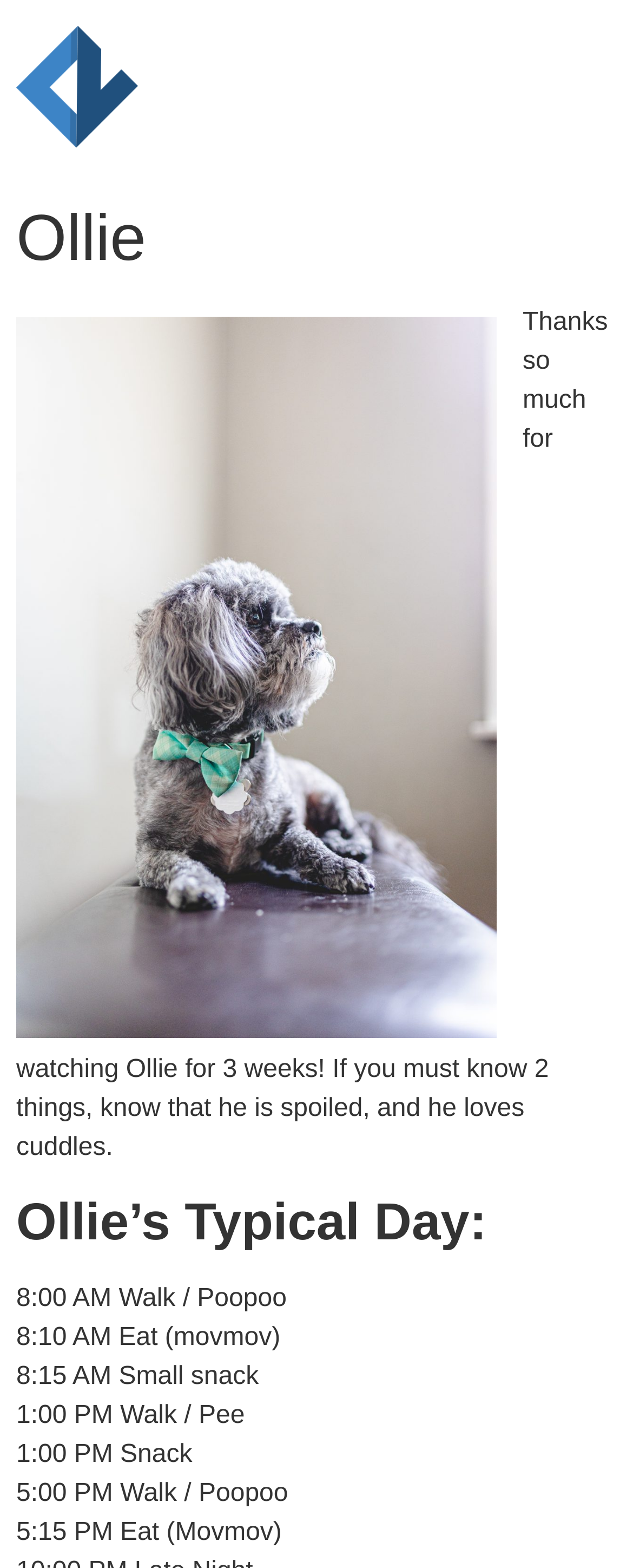What is the name of the UI/UX designer?
From the image, respond with a single word or phrase.

Lue Vang